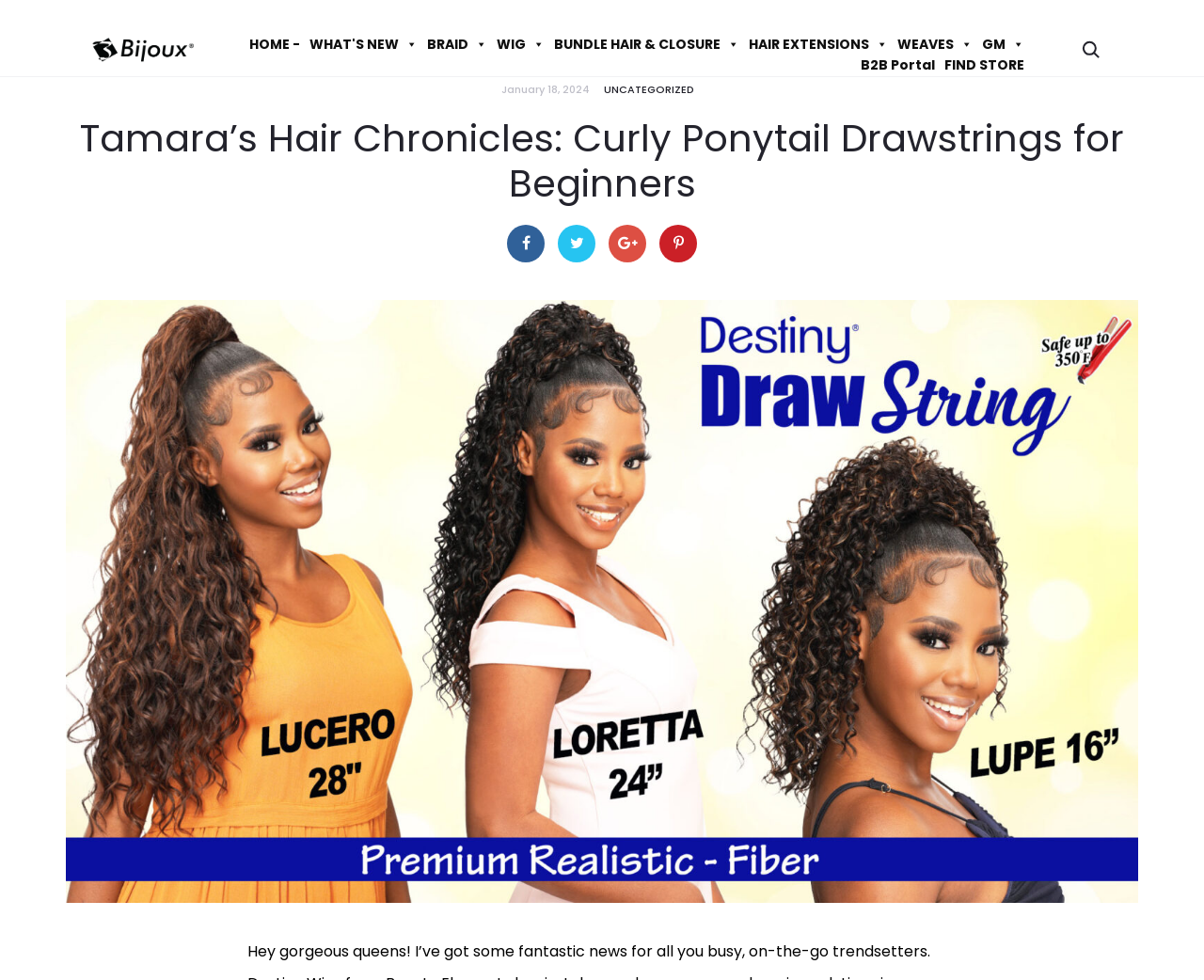Provide the bounding box coordinates for the area that should be clicked to complete the instruction: "view what's new".

[0.257, 0.035, 0.347, 0.055]